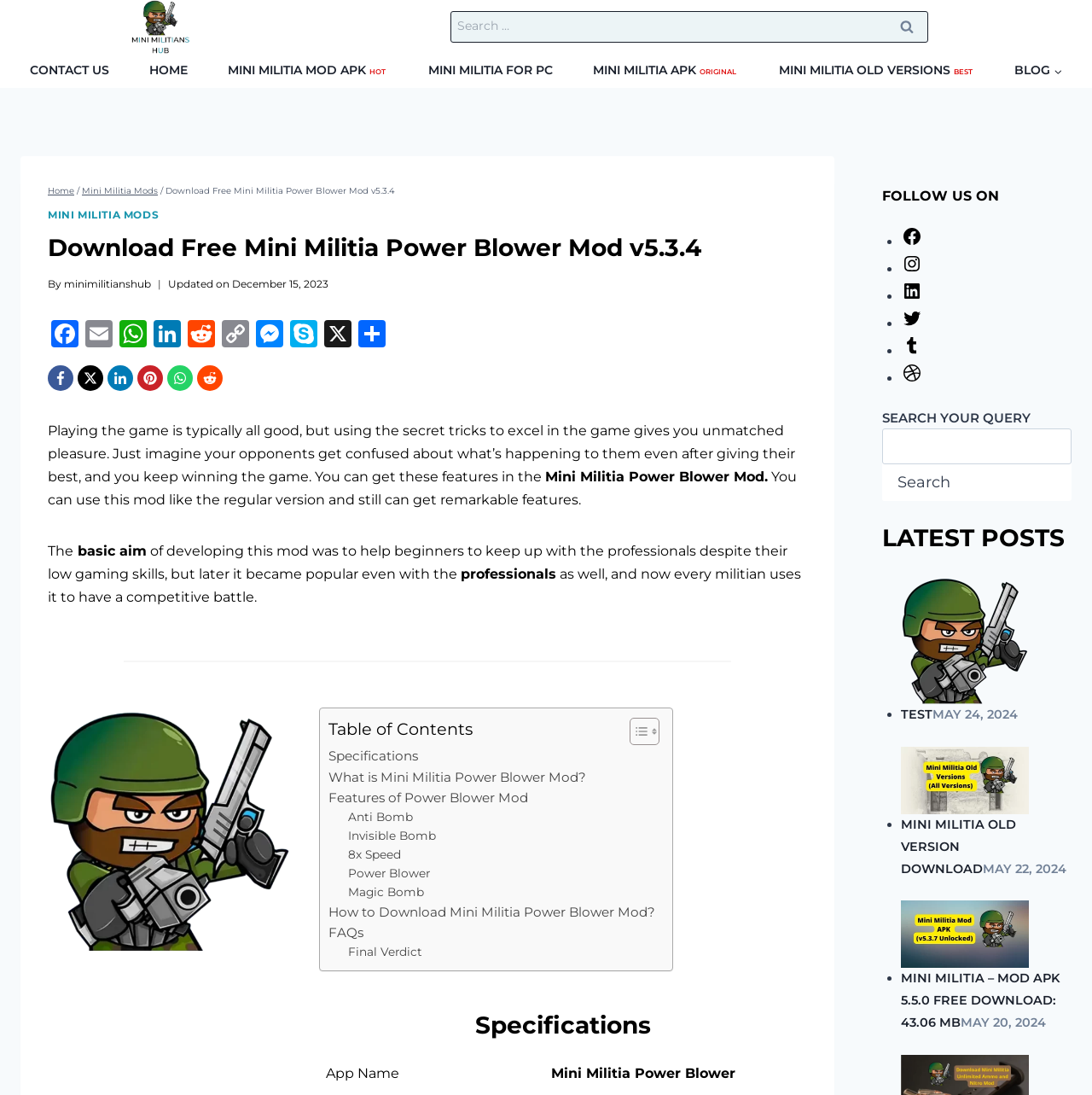Please identify the bounding box coordinates of the clickable region that I should interact with to perform the following instruction: "Search for something". The coordinates should be expressed as four float numbers between 0 and 1, i.e., [left, top, right, bottom].

[0.412, 0.01, 0.85, 0.039]